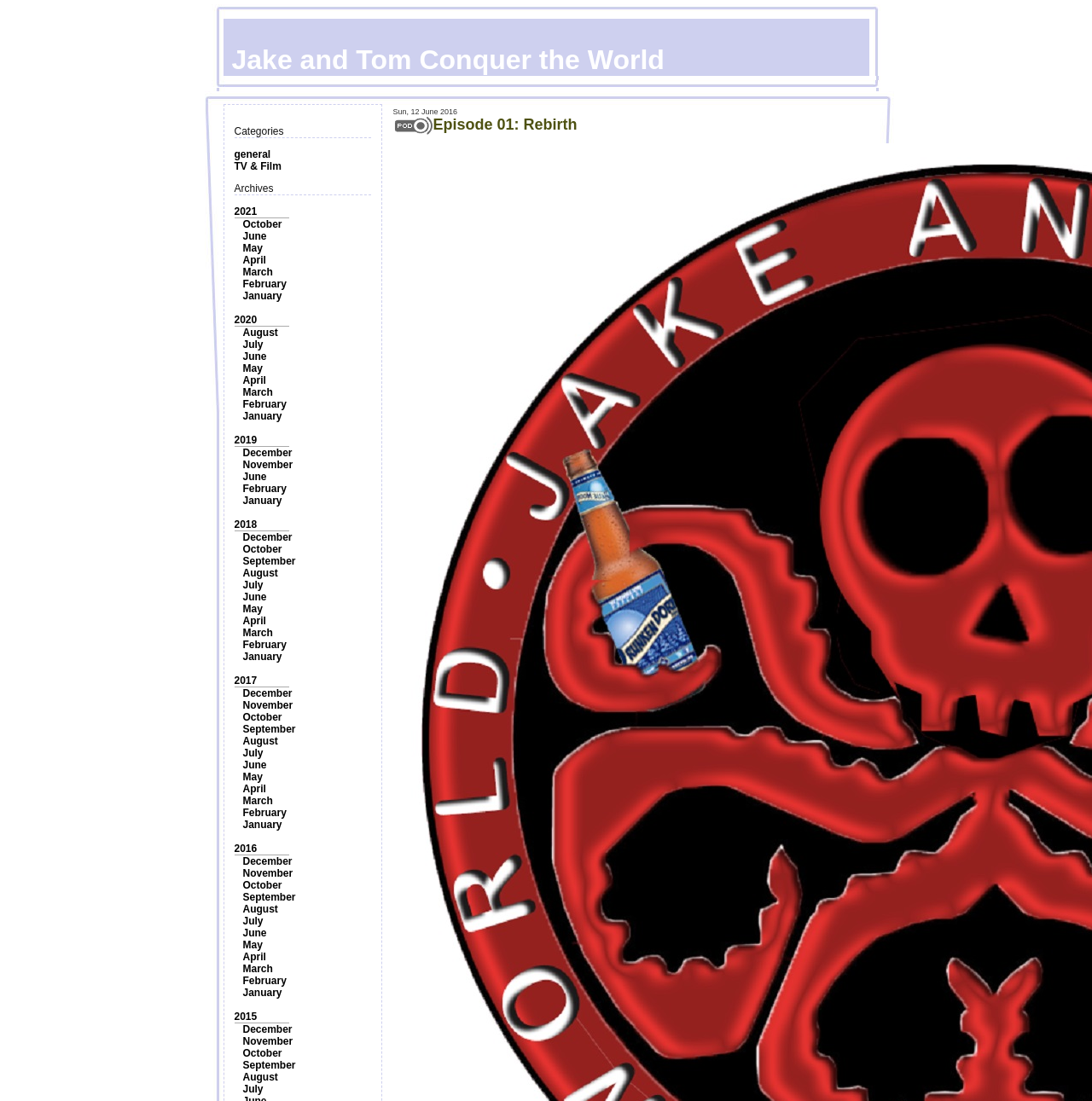How many images are on the webpage?
From the image, respond with a single word or phrase.

2